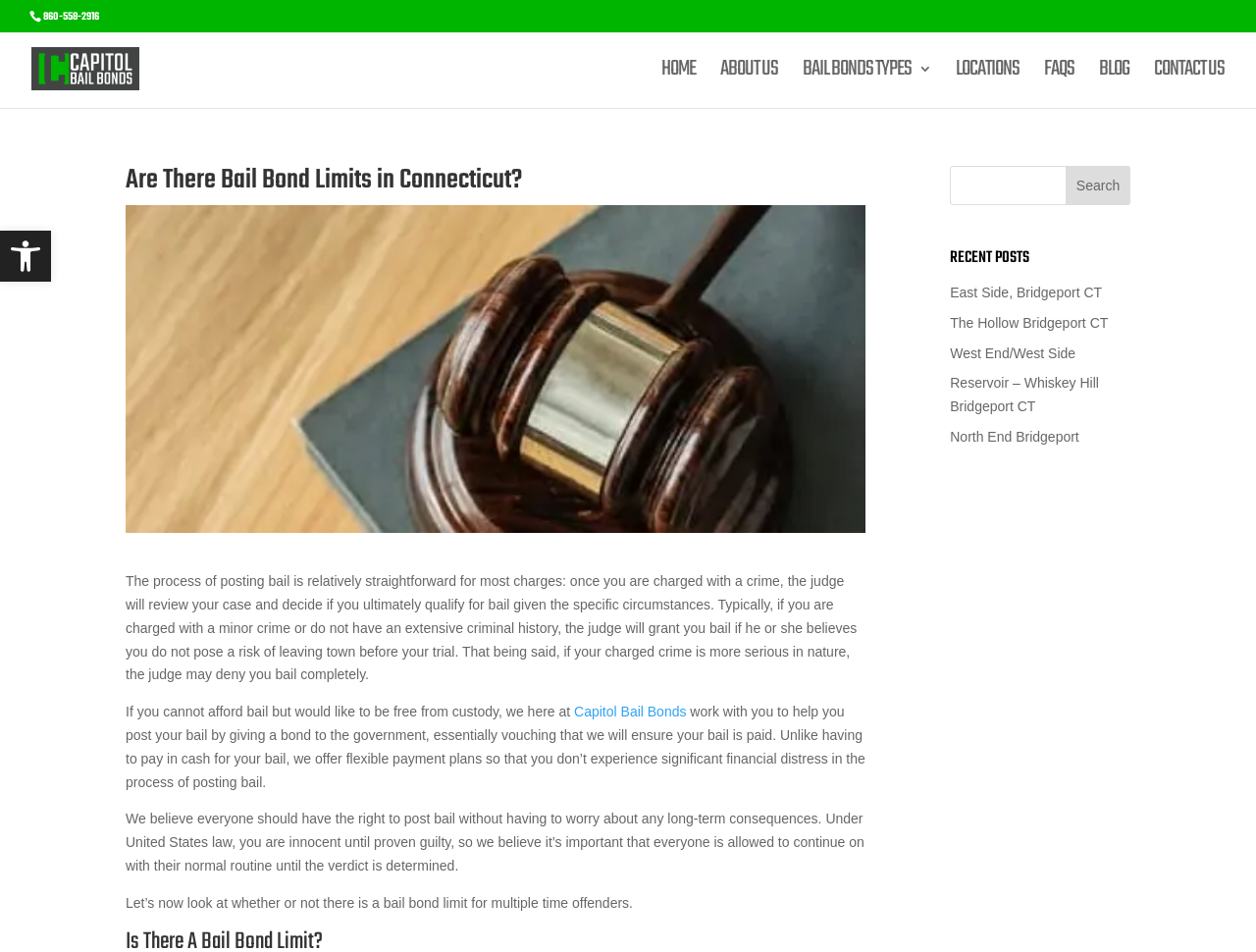How many recent posts are listed on the webpage?
Please answer the question with a single word or phrase, referencing the image.

5